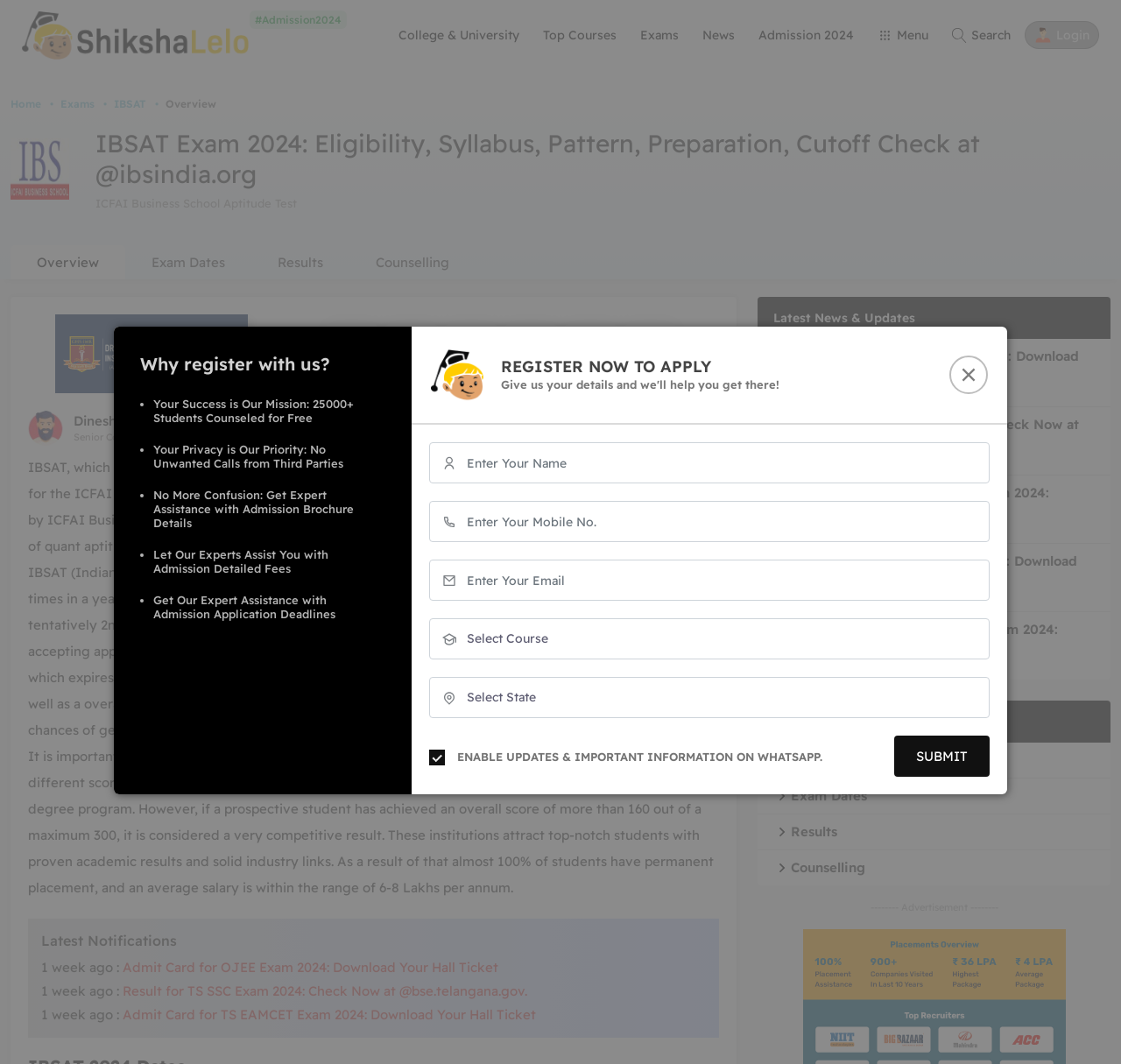Detail the various sections and features present on the webpage.

This webpage is about IBSAT Exam 2024, providing information on eligibility, syllabus, pattern, preparation, and cutoff. At the top, there is a navigation menu with links to "Home", "Exams", "IBSAT", and "Overview". Below the navigation menu, there is a heading "IBSAT Exam 2024" followed by a brief description of the exam.

On the left side, there is a sidebar with links to "Overview", "Exam Dates", "Results", and "Counselling". Below the sidebar, there is a section titled "Latest Notifications" with three links to recent news articles about admit cards and results for various exams.

The main content area has two paragraphs of text describing the IBSAT exam, including its schedule, scoring system, and admission process. Below the text, there is a section titled "Latest News & Updates" with five links to news articles about various exams, including OJEE, TS SSC, and AEEE.

Further down, there is a section titled "Quick Links" with links to "Overview", "Exam Dates", "Results", and "Counselling". Below this section, there is an advertisement with a heading "Why register with us?" and a list of benefits, including free counseling, privacy protection, and expert assistance with admission brochures and fees.

At the bottom of the page, there is a call-to-action button "REGISTER NOW TO APPLY" and a "Close" button to close the advertisement. Throughout the page, there are several images, including logos, icons, and a magnifier icon for the search function.